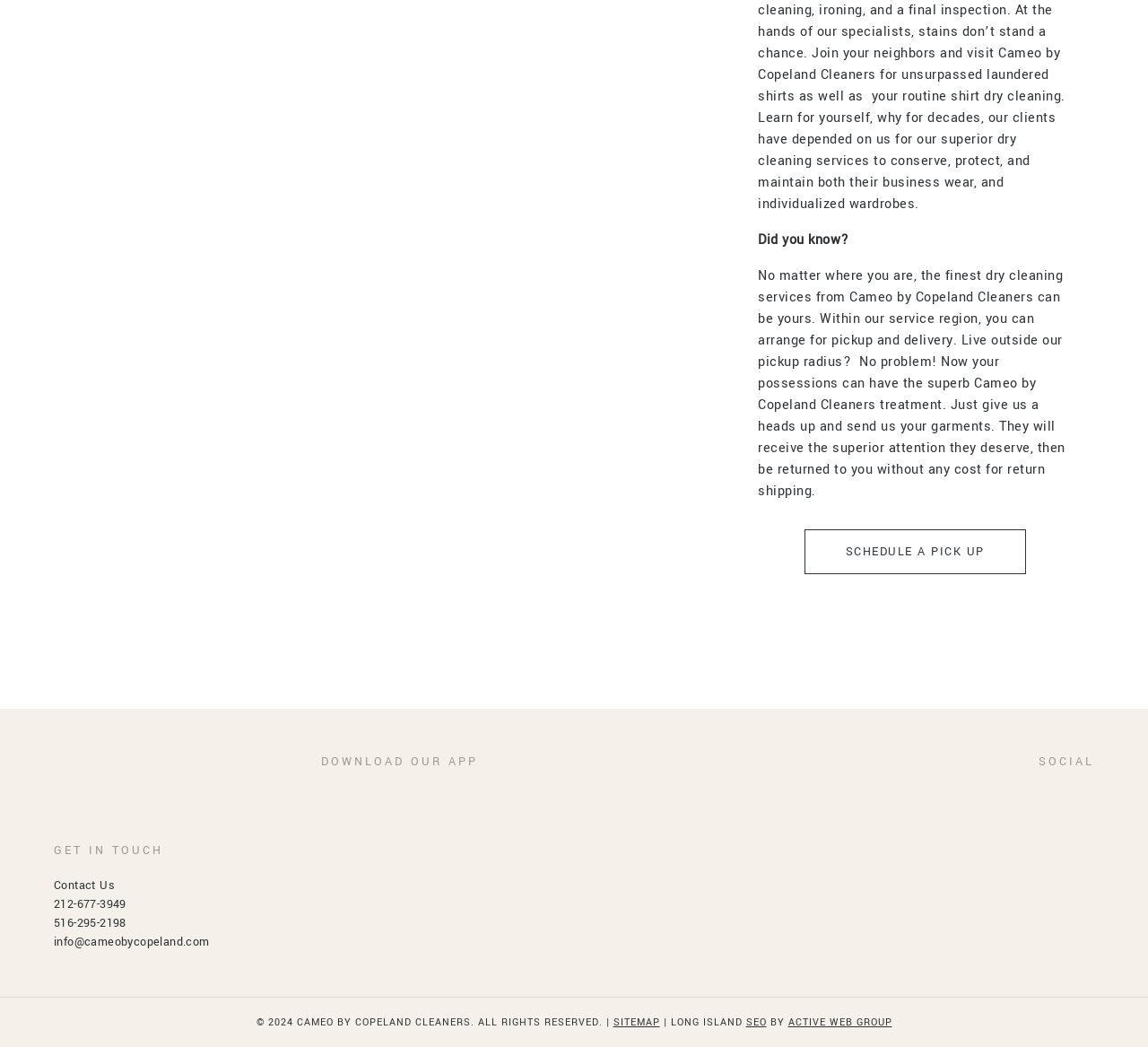What is the service offered by Cameo by Copeland Cleaners?
Please provide a single word or phrase as your answer based on the image.

Dry cleaning